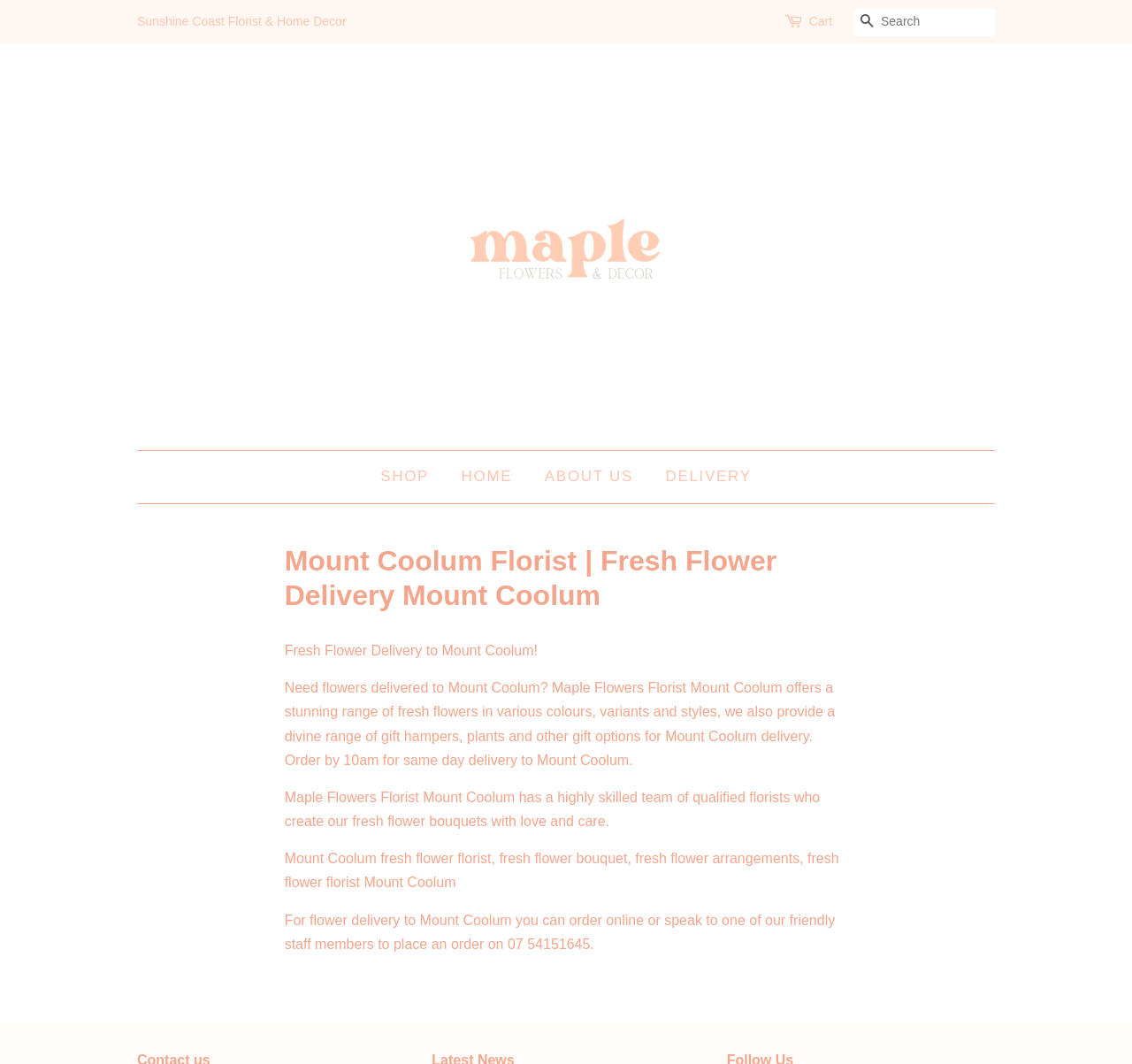Provide a short answer using a single word or phrase for the following question: 
What types of products does the florist offer?

flowers, gift hampers, plants